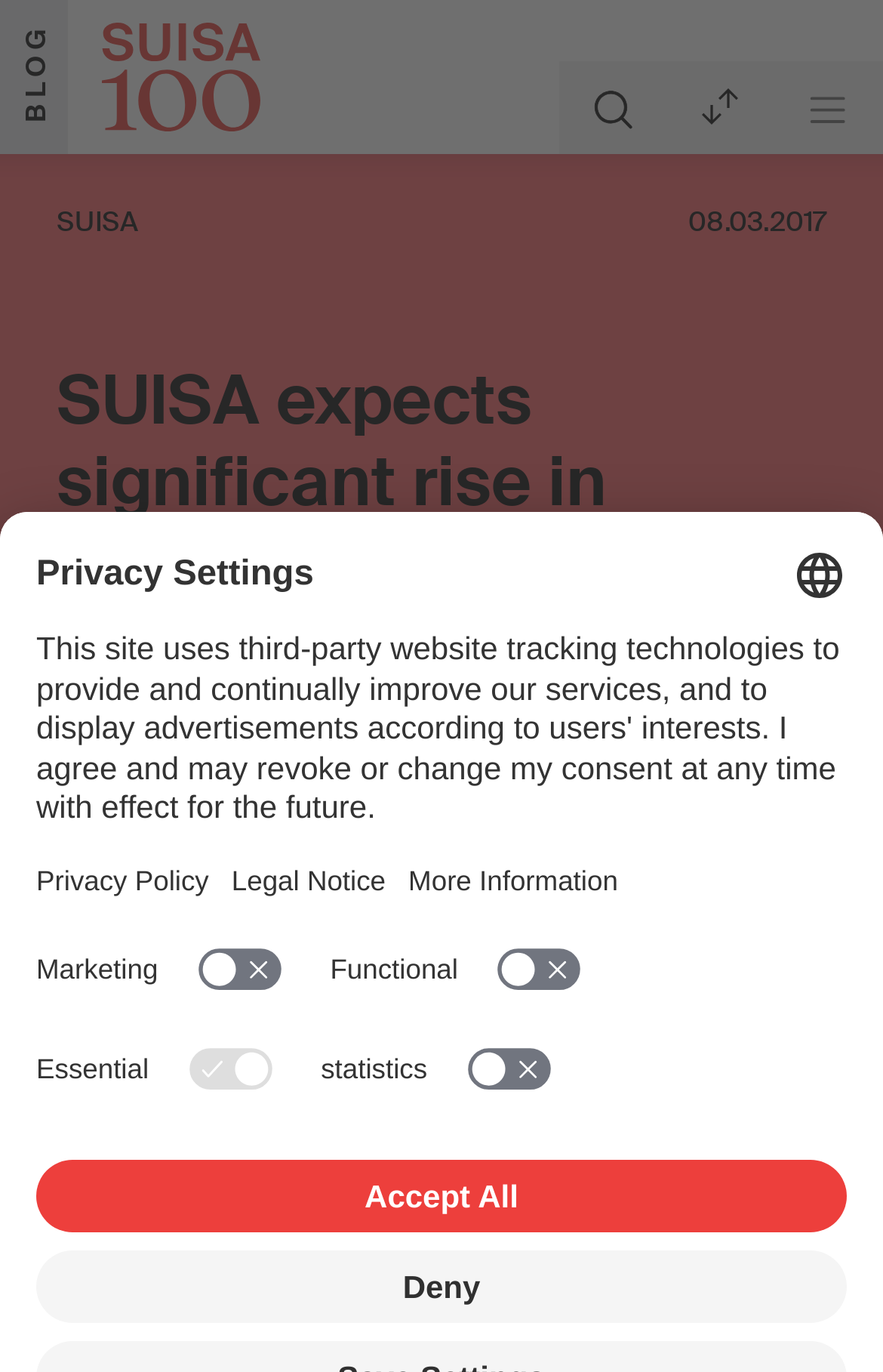What is the purpose of the 'Privacy Settings' section?
Answer with a single word or phrase, using the screenshot for reference.

Managing privacy settings